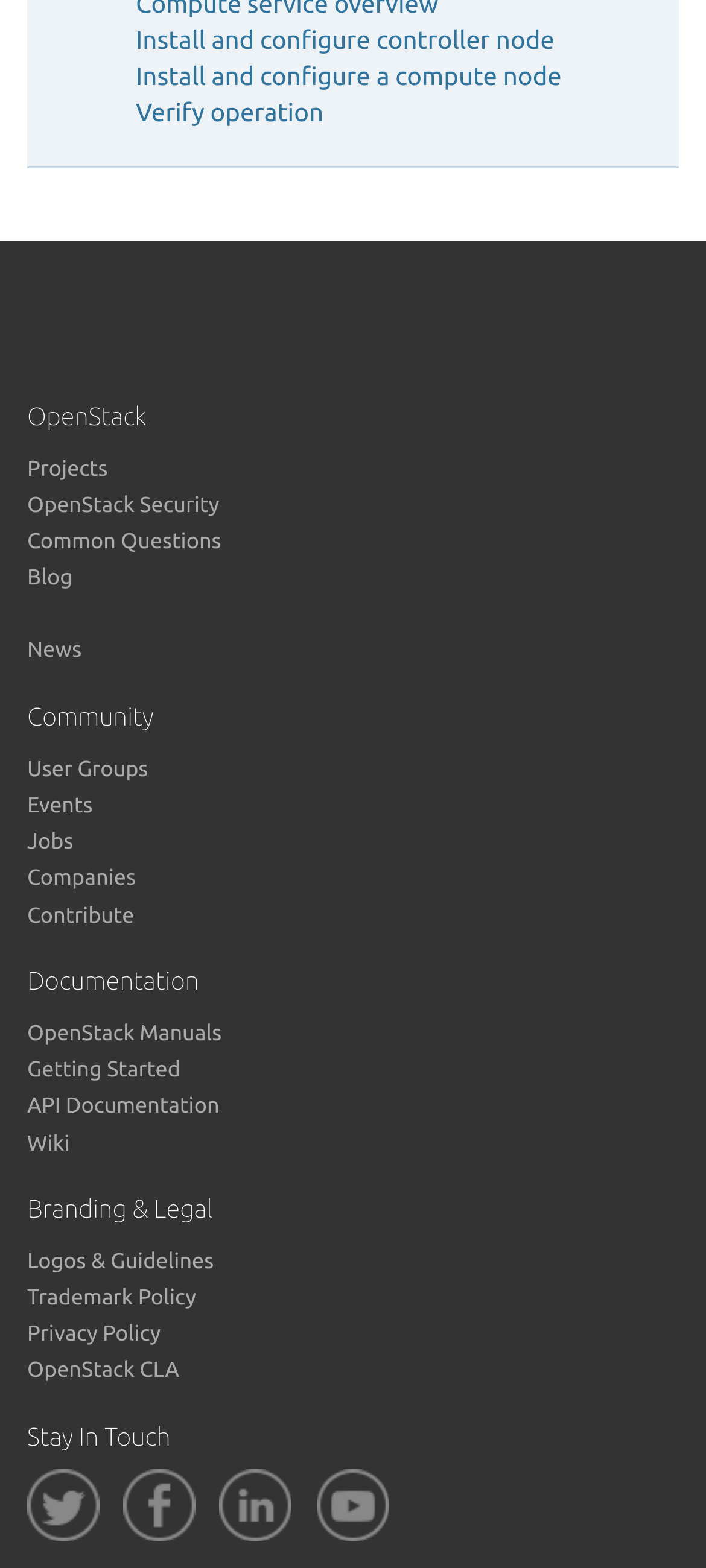Please locate the bounding box coordinates for the element that should be clicked to achieve the following instruction: "Install and configure controller node". Ensure the coordinates are given as four float numbers between 0 and 1, i.e., [left, top, right, bottom].

[0.192, 0.016, 0.785, 0.034]